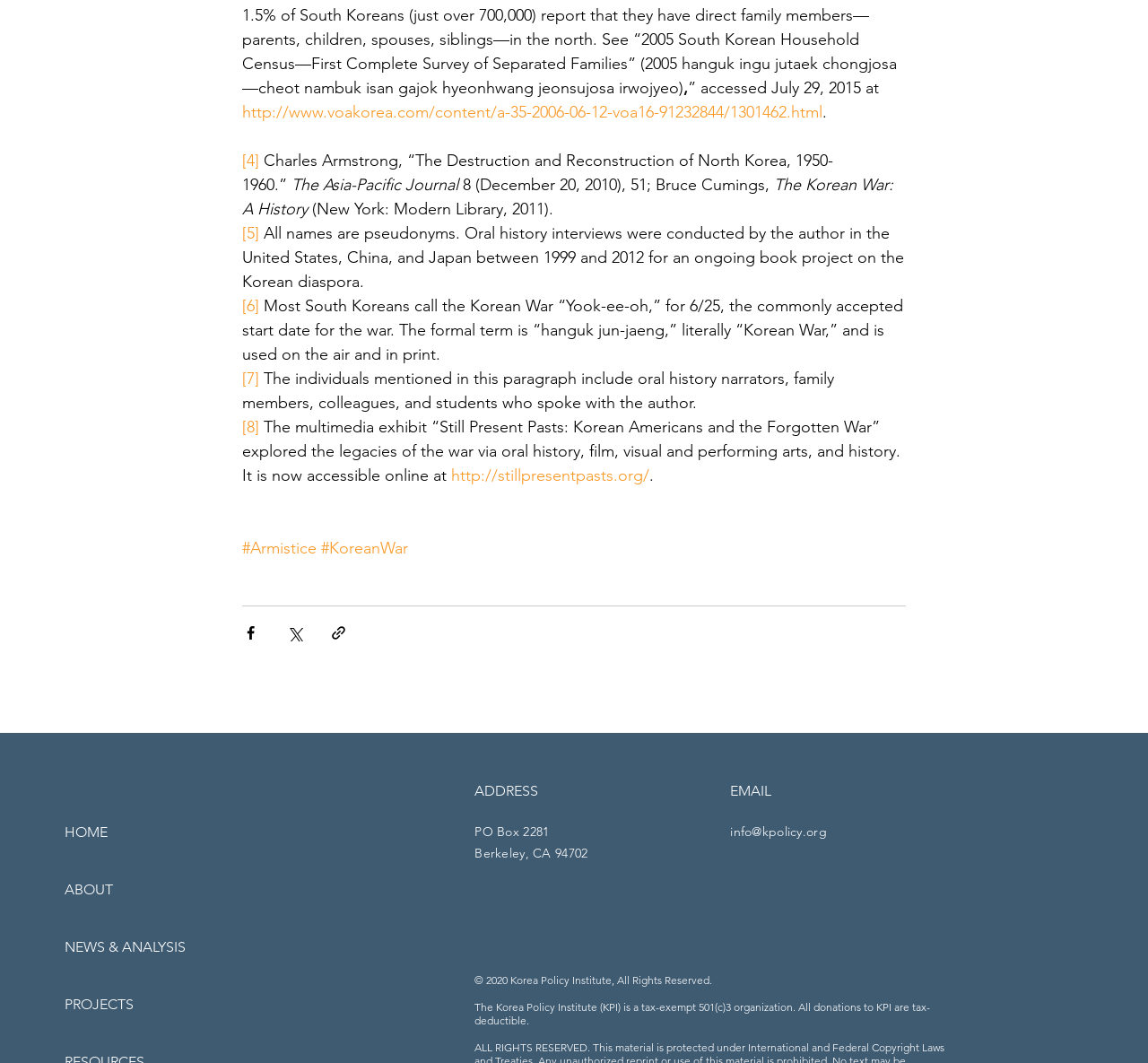Provide the bounding box coordinates of the area you need to click to execute the following instruction: "Click the 'Share via Facebook' button".

[0.211, 0.588, 0.226, 0.604]